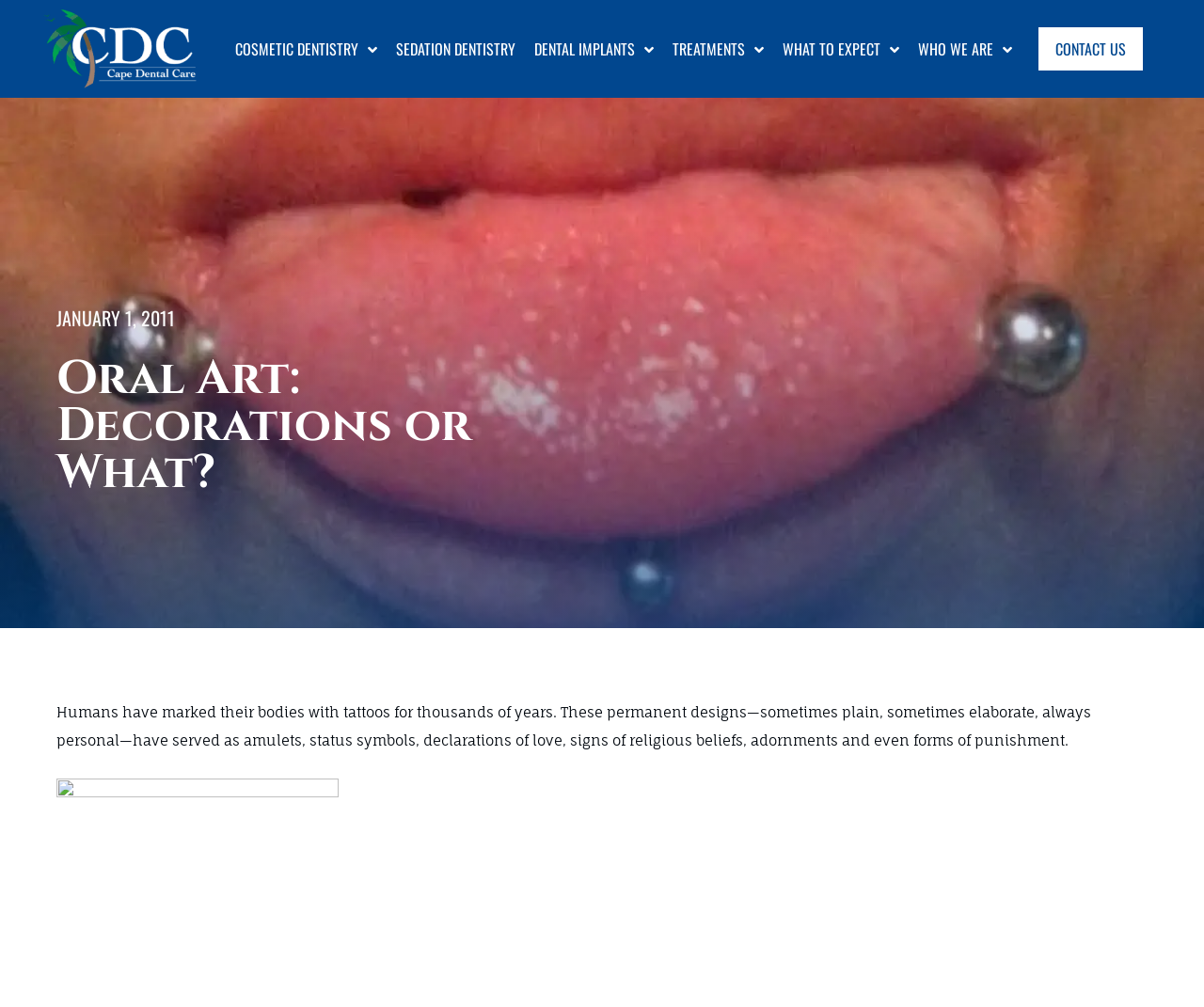Identify the main heading from the webpage and provide its text content.

Oral Art: Decorations or What?